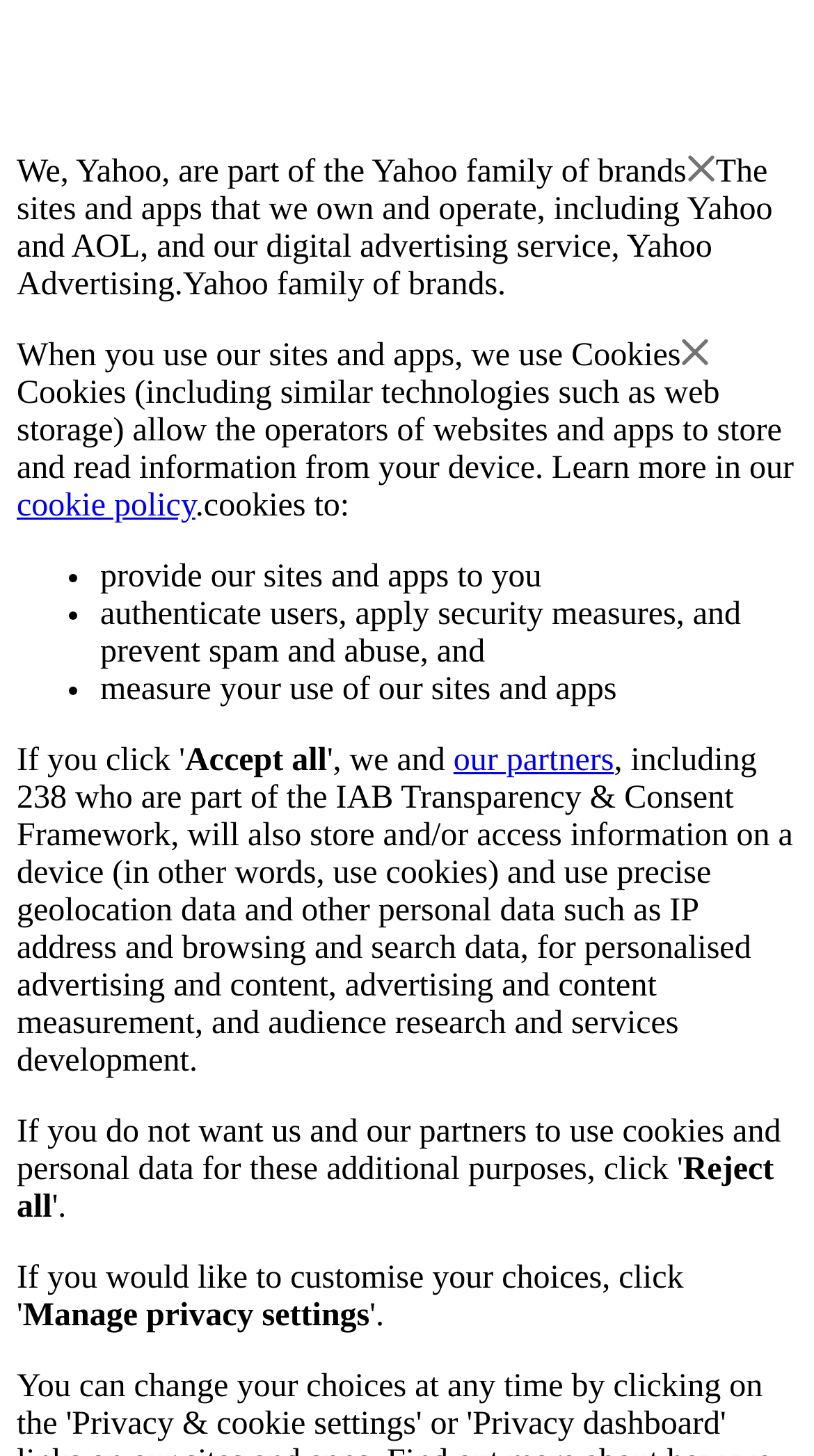Write a detailed summary of the webpage, including text, images, and layout.

The webpage appears to be a privacy policy or consent page for Yahoo. At the top, there is a brief introduction stating that Yahoo is part of the Yahoo family of brands. Below this, there is a paragraph explaining that Yahoo owns and operates various sites and apps, including Yahoo and AOL, and provides digital advertising services.

The page then delves into the use of cookies, which are explained in a tooltip as allowing website and app operators to store and read information from devices. A link to the cookie policy is provided for further information. The text continues to explain that cookies are used to provide Yahoo's sites and apps, authenticate users, apply security measures, and measure user activity.

The page also lists the purposes of cookies, including personalized advertising and content, advertising and content measurement, and audience research and services development. There is a mention of 238 partners, including those part of the IAB Transparency & Consent Framework, who will also store and access information on devices for these purposes.

At the bottom of the page, there are three buttons: "Accept all", "Reject all", and "Manage privacy settings". The "Accept all" button is located near the middle of the page, while the "Reject all" button is positioned near the bottom. The "Manage privacy settings" button is situated at the very bottom of the page.